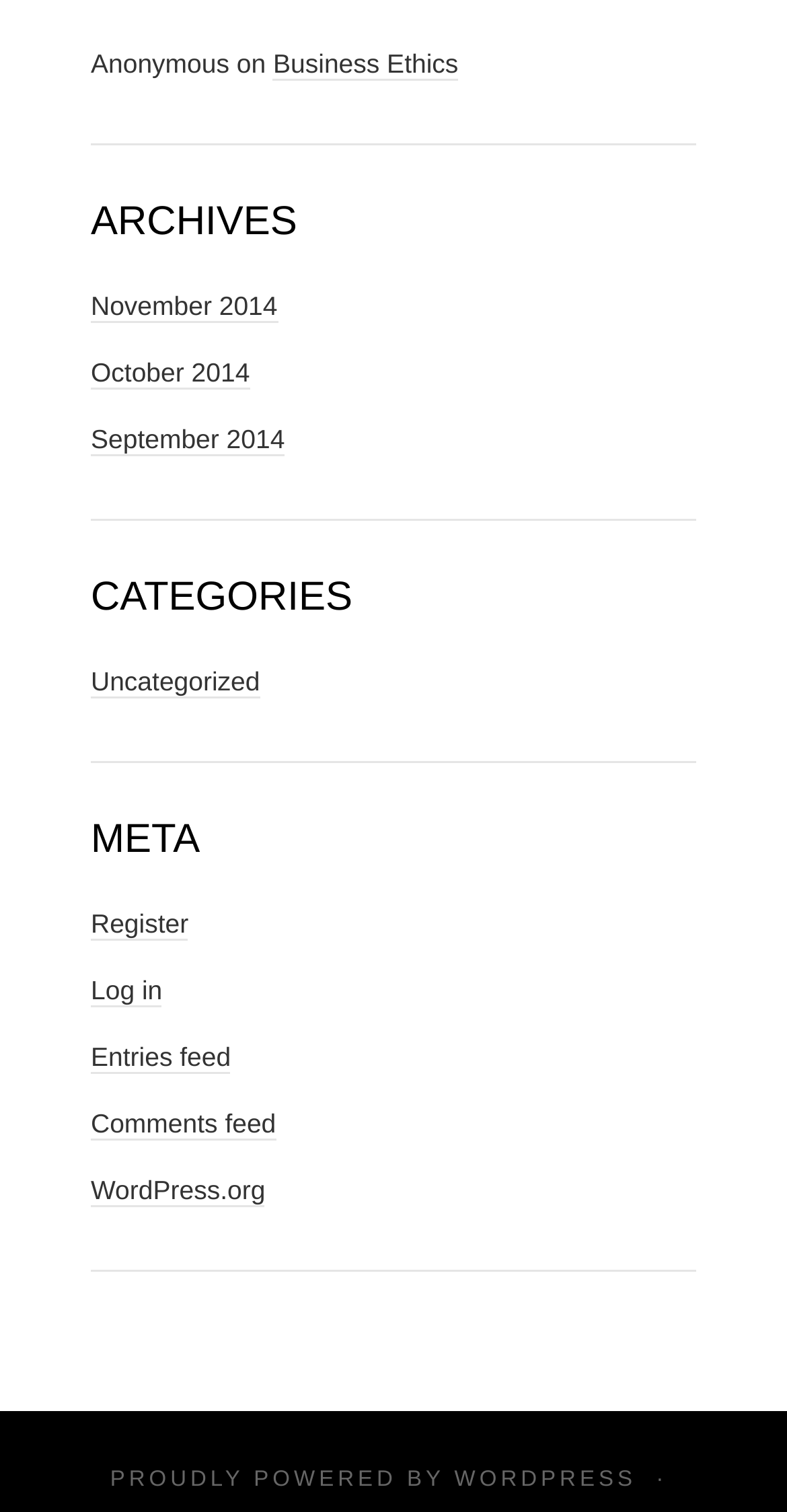Determine the bounding box coordinates of the UI element that matches the following description: "Uncategorized". The coordinates should be four float numbers between 0 and 1 in the format [left, top, right, bottom].

[0.115, 0.44, 0.33, 0.462]